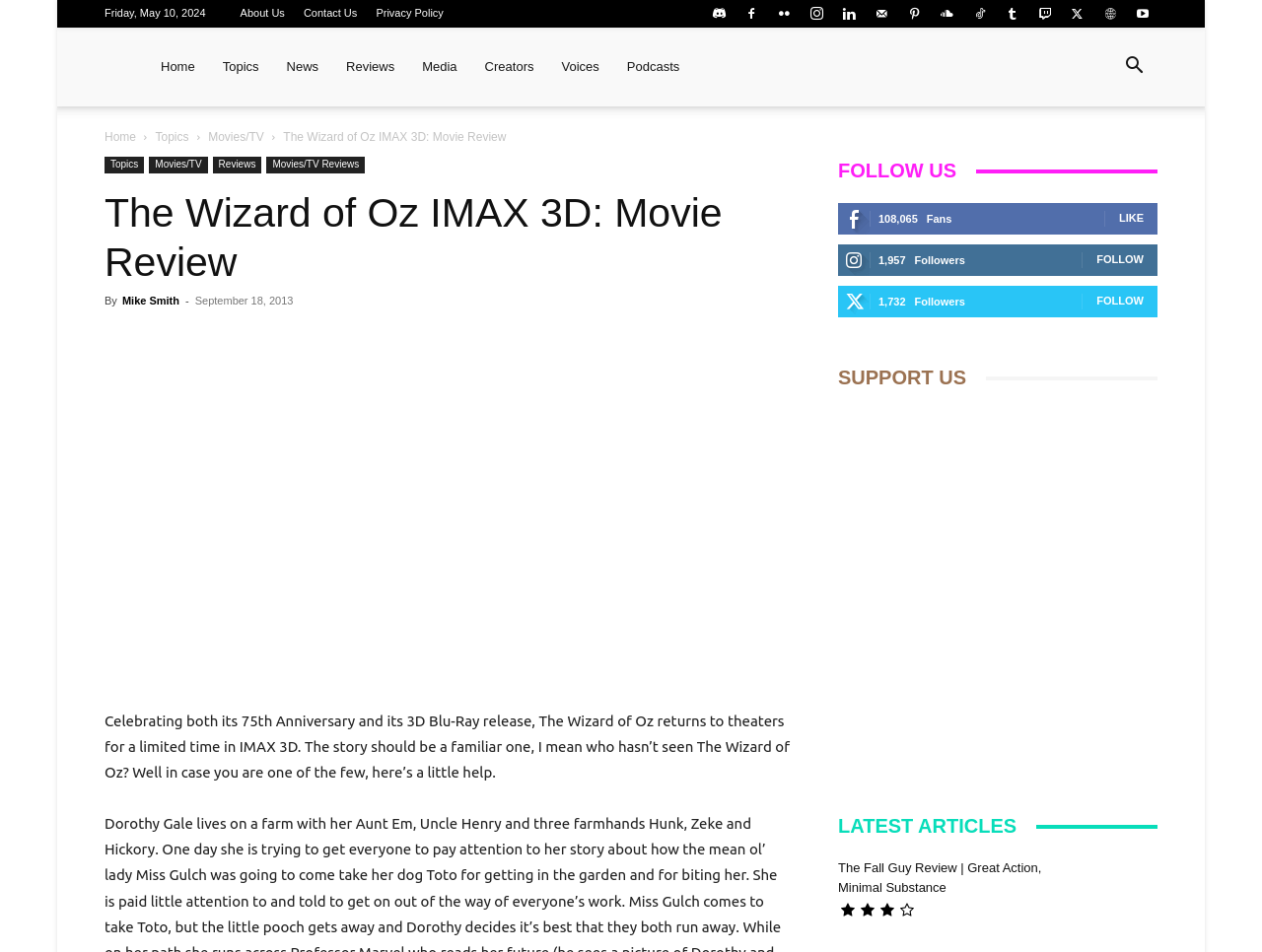Answer the question below in one word or phrase:
What is the title of the latest article?

The Fall Guy Review | Great Action, Minimal Substance